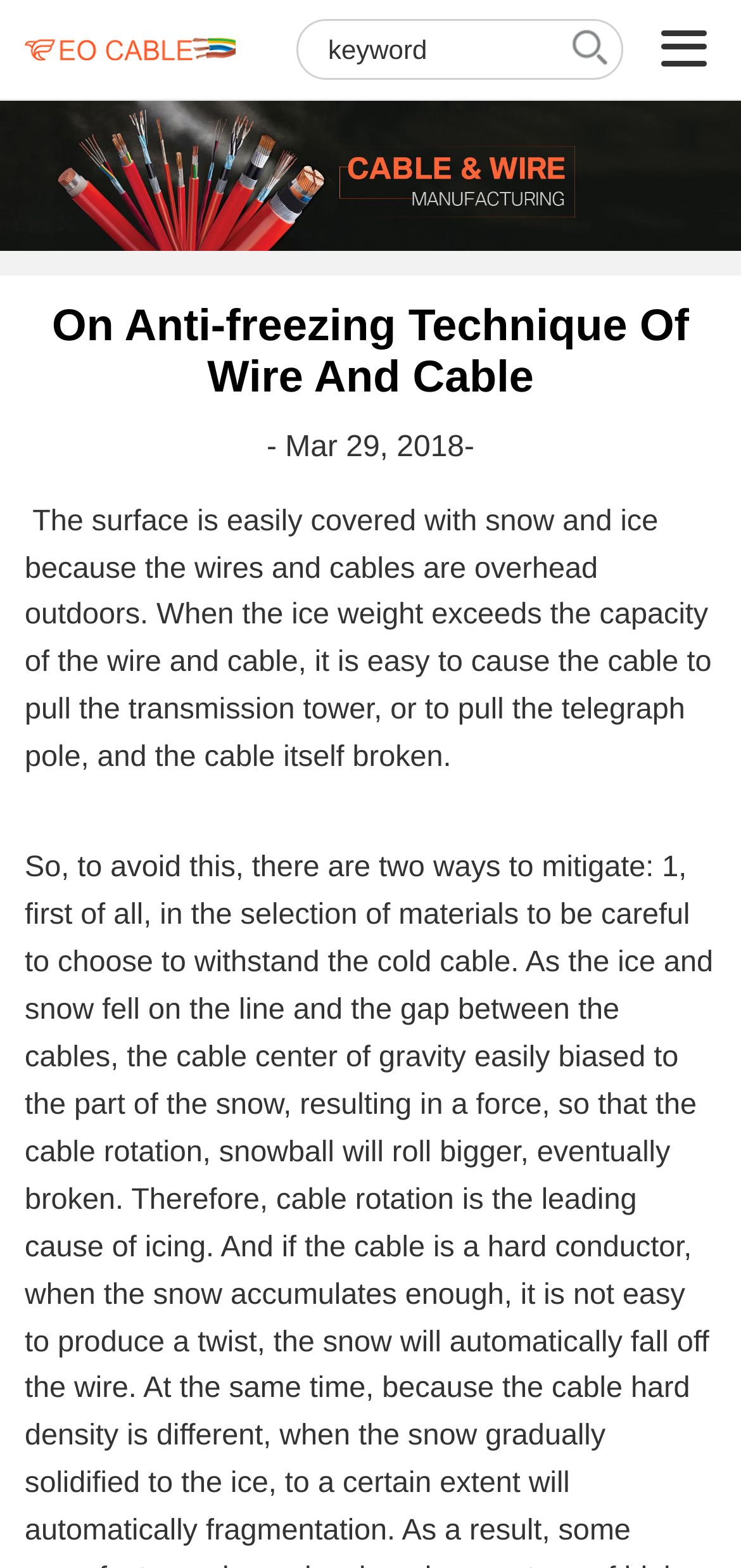Extract the bounding box coordinates of the UI element described by: "title="Liaoning EO Technology Co.,Ltd"". The coordinates should include four float numbers ranging from 0 to 1, e.g., [left, top, right, bottom].

[0.033, 0.013, 0.318, 0.05]